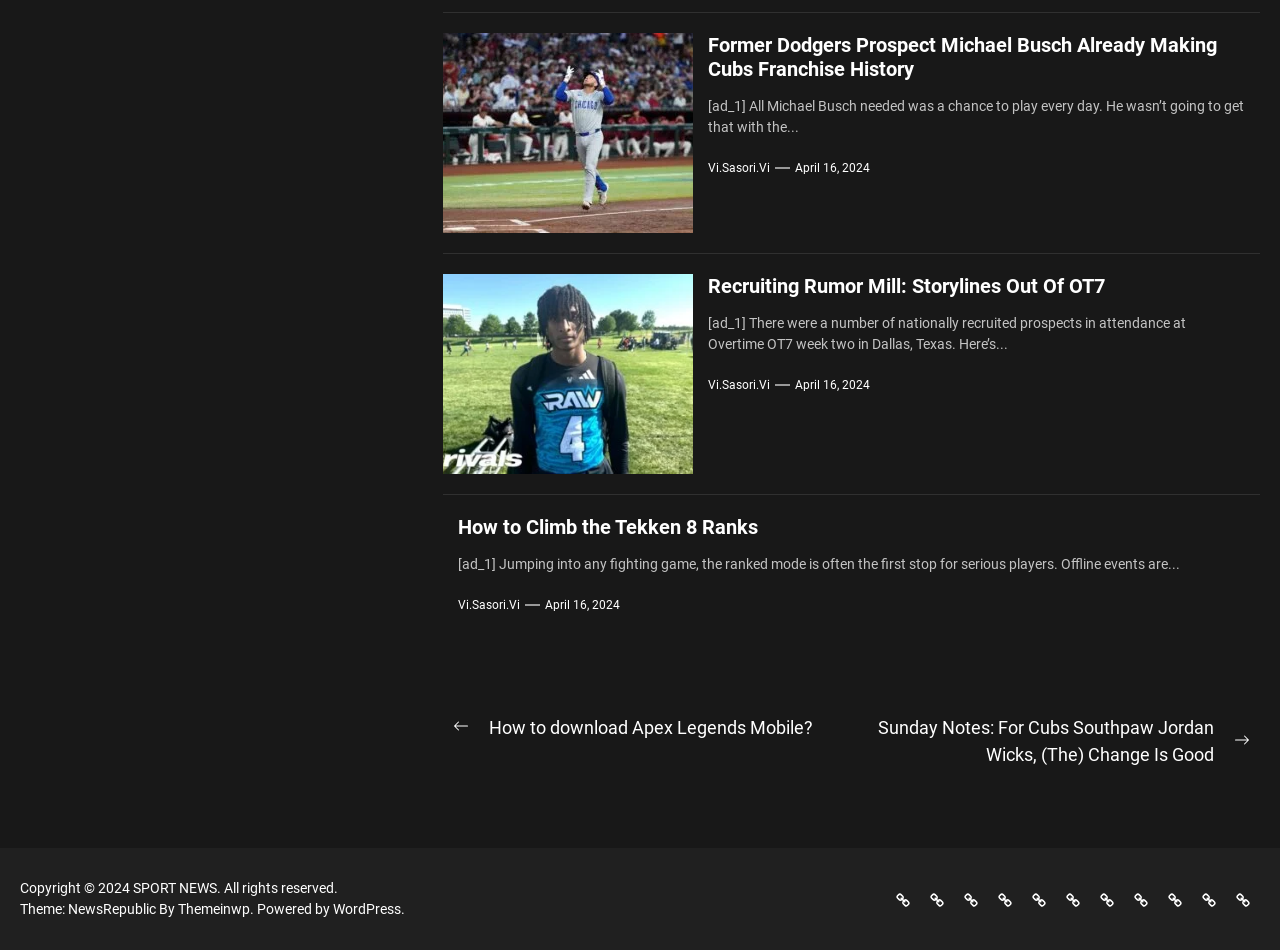Refer to the screenshot and give an in-depth answer to this question: How many articles are on this webpage?

There are three articles on this webpage, each with a heading and a brief summary. The articles are about Michael Busch, a former Dodgers prospect, recruiting rumors, and climbing the Tekken 8 ranks.